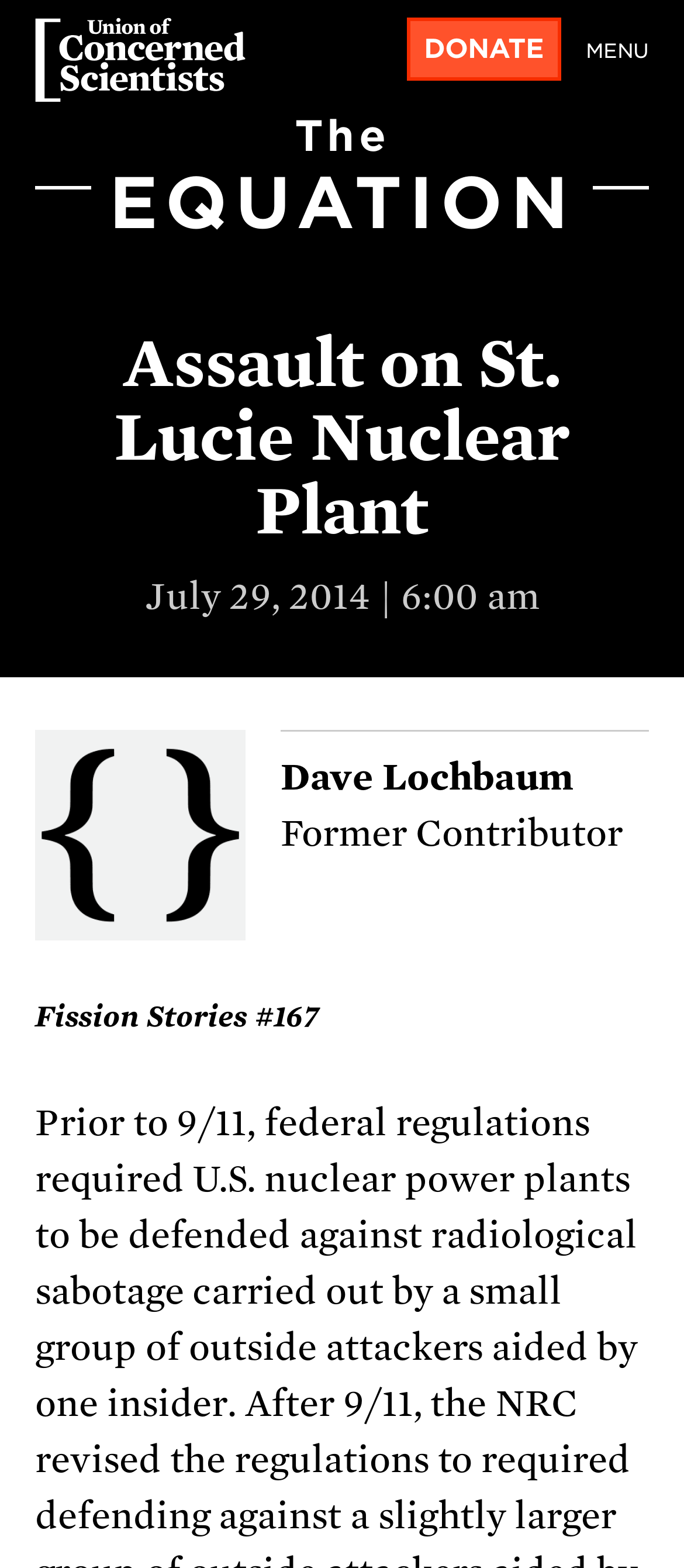What is the name of the organization?
Please ensure your answer to the question is detailed and covers all necessary aspects.

The question can be answered by looking at the top-left corner of the webpage, where the link 'The Union of Concerned Scientists' is located, indicating that the webpage is from the Union of Concerned Scientists organization.